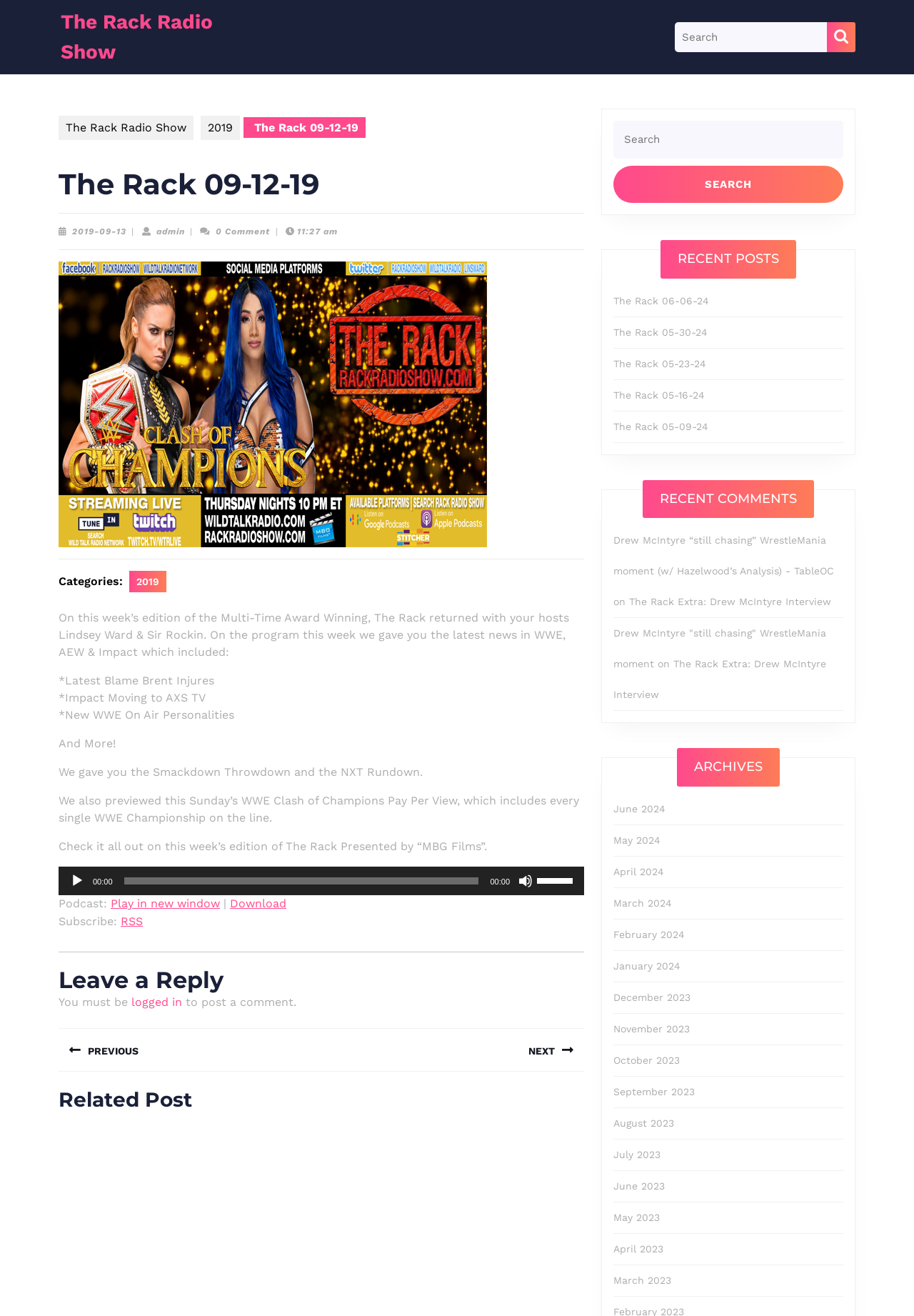Using the description: "Privacy Policy", determine the UI element's bounding box coordinates. Ensure the coordinates are in the format of four float numbers between 0 and 1, i.e., [left, top, right, bottom].

None